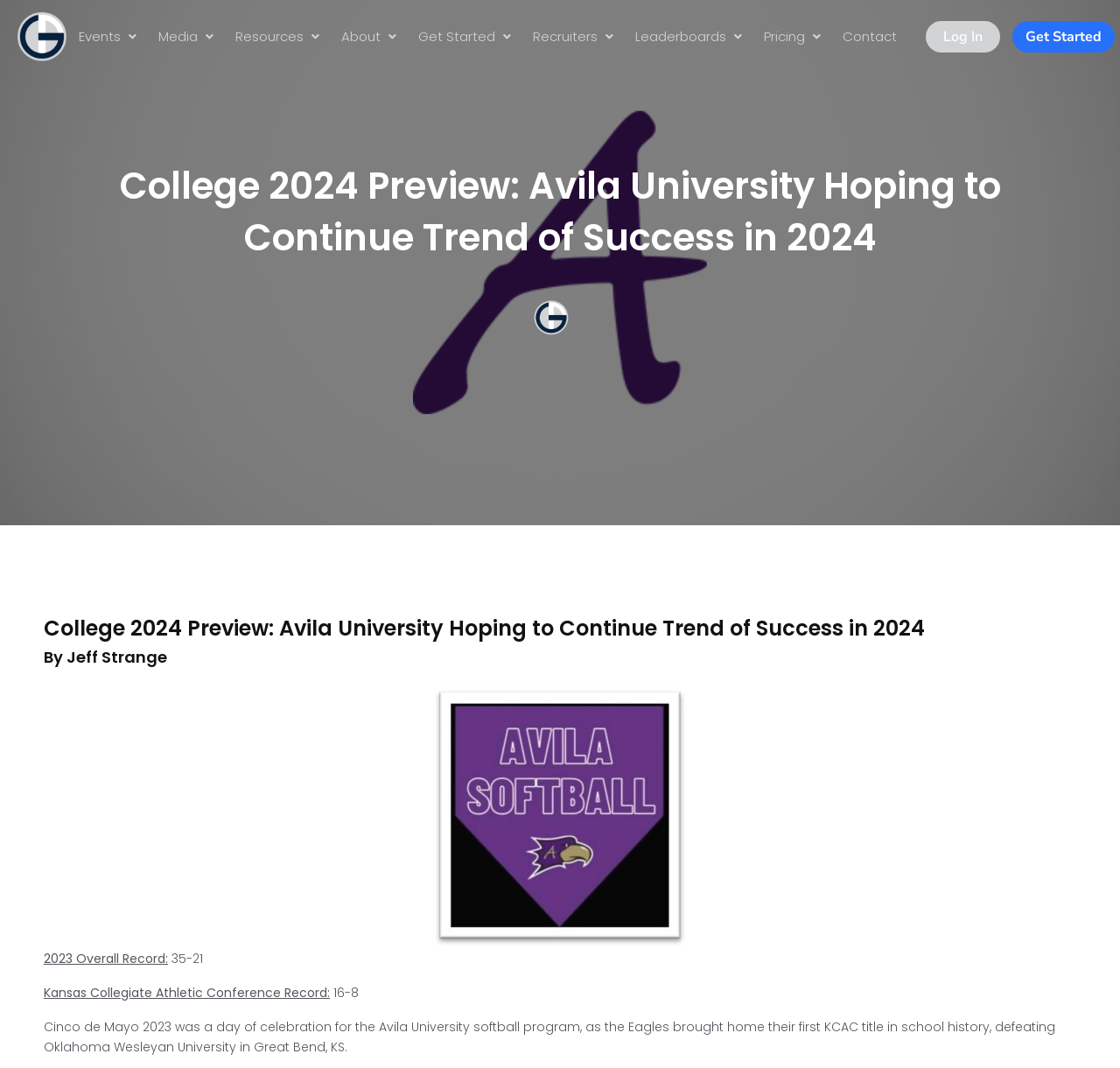What is the conference record of Avila University in 2023?
Refer to the image and provide a concise answer in one word or phrase.

16-8